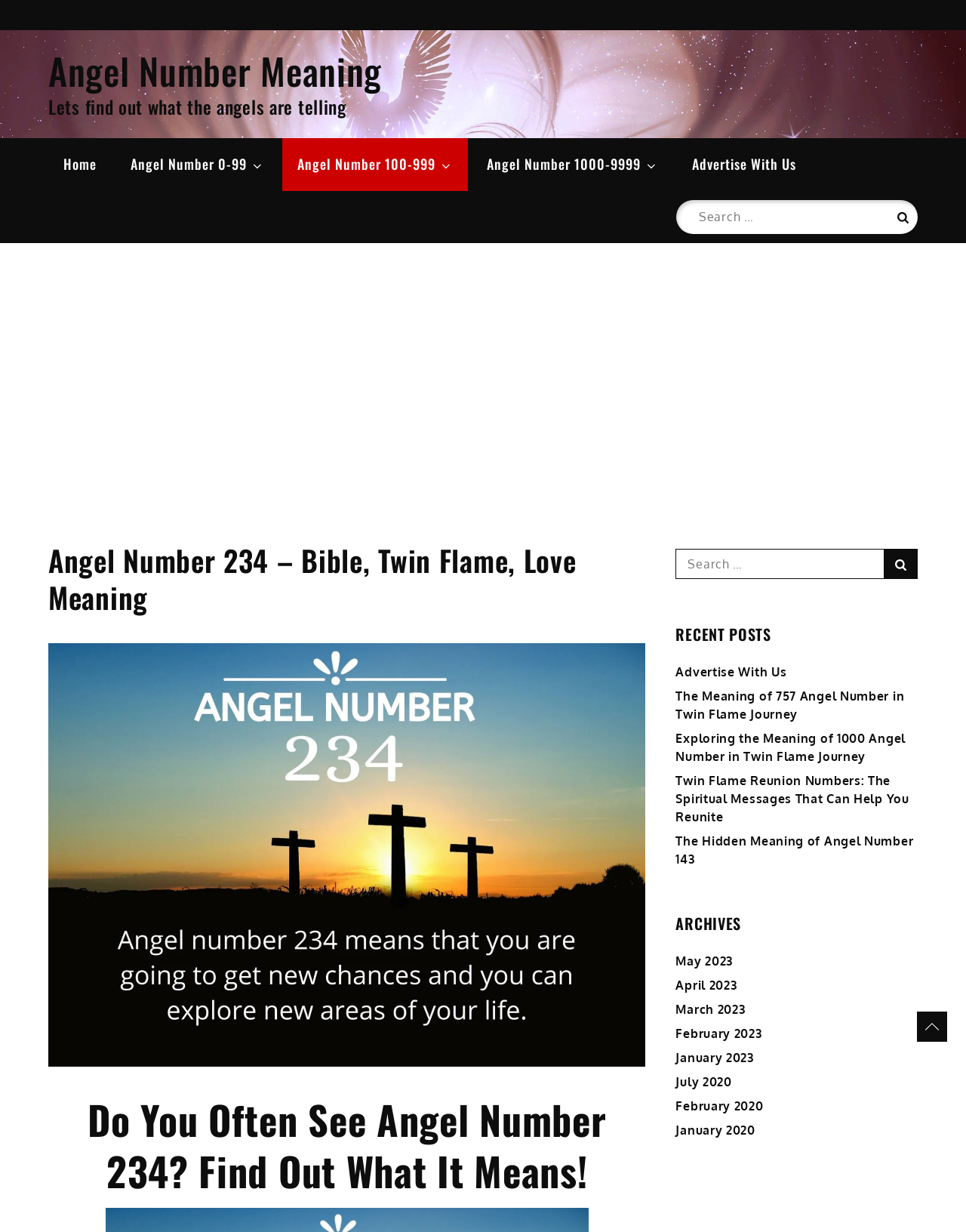Find the bounding box of the web element that fits this description: "Search".

[0.915, 0.445, 0.95, 0.47]